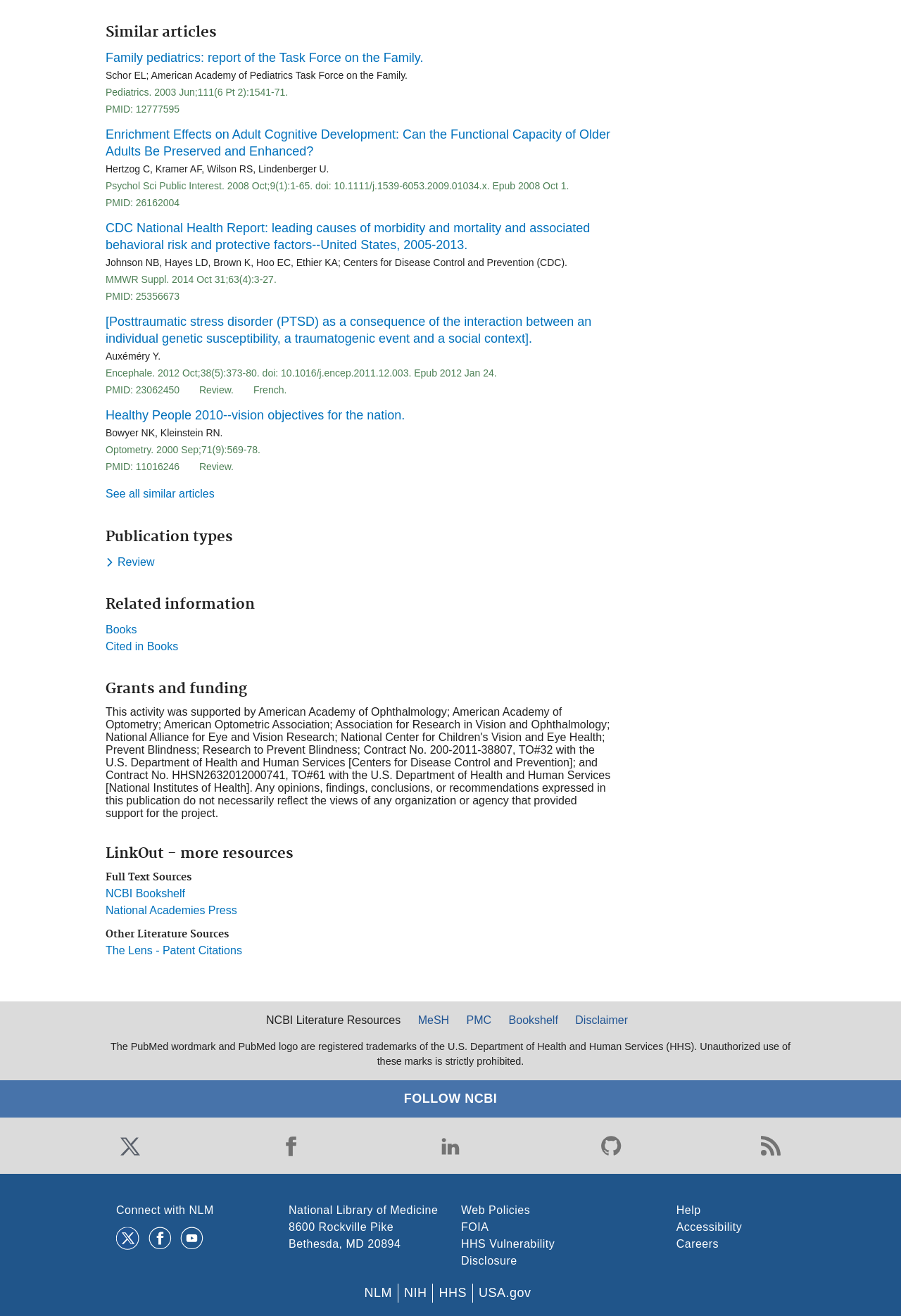Determine the bounding box coordinates of the clickable region to follow the instruction: "Click on 'Similar articles'".

[0.117, 0.018, 0.68, 0.031]